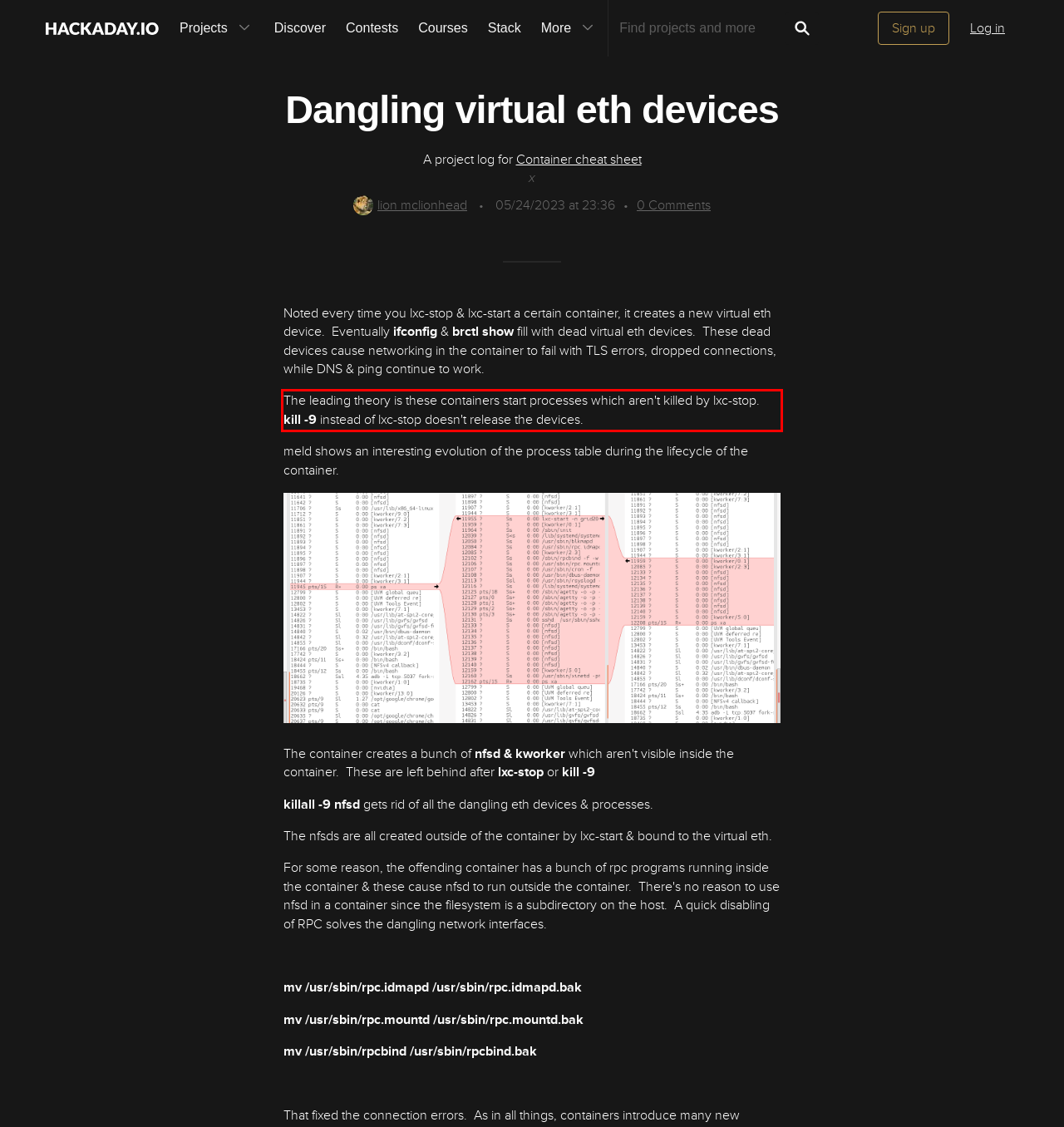You have a screenshot of a webpage with a red bounding box. Use OCR to generate the text contained within this red rectangle.

The leading theory is these containers start processes which aren't killed by lxc-stop. kill -9 instead of lxc-stop doesn't release the devices.